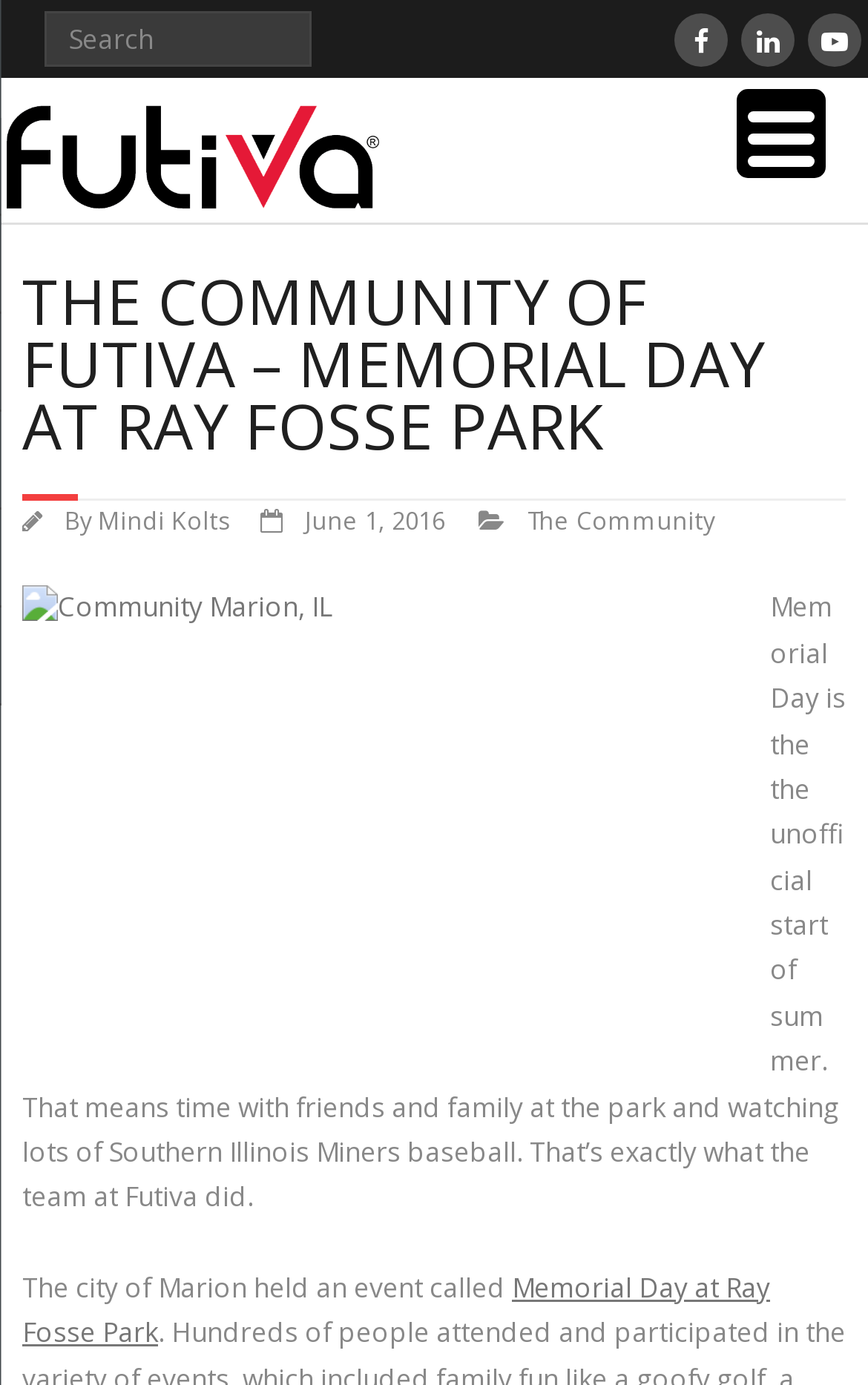Offer a meticulous caption that includes all visible features of the webpage.

The webpage is about Futiva's community involvement, specifically their sponsorship of Memorial Day at Ray Fosse Park in Marion. At the top left of the page, there is a search bar with a "Search" textbox. To the right of the search bar, there are three social media links represented by icons. Below the search bar, there is a Futiva logo, which is also a link.

The main content of the page is divided into two sections. The top section has a heading that reads "THE COMMUNITY OF FUTIVA – MEMORIAL DAY AT RAY FOSSE PARK". Below the heading, there is a subheading with the author's name, "Mindi Kolts", and the date "June 1, 2016". There is also a link to "The Community" on the right side of the subheading.

The main article starts below the subheading, with a large image taking up most of the width of the page. The image is captioned "Community Marion, IL". The article text is divided into two paragraphs. The first paragraph talks about Memorial Day being the start of summer and how the team at Futiva spent it. The second paragraph mentions the city of Marion's event, "Memorial Day at Ray Fosse Park", which is also a link.

At the top right of the page, there is a button labeled "Menu Trigger" that controls a menu container.